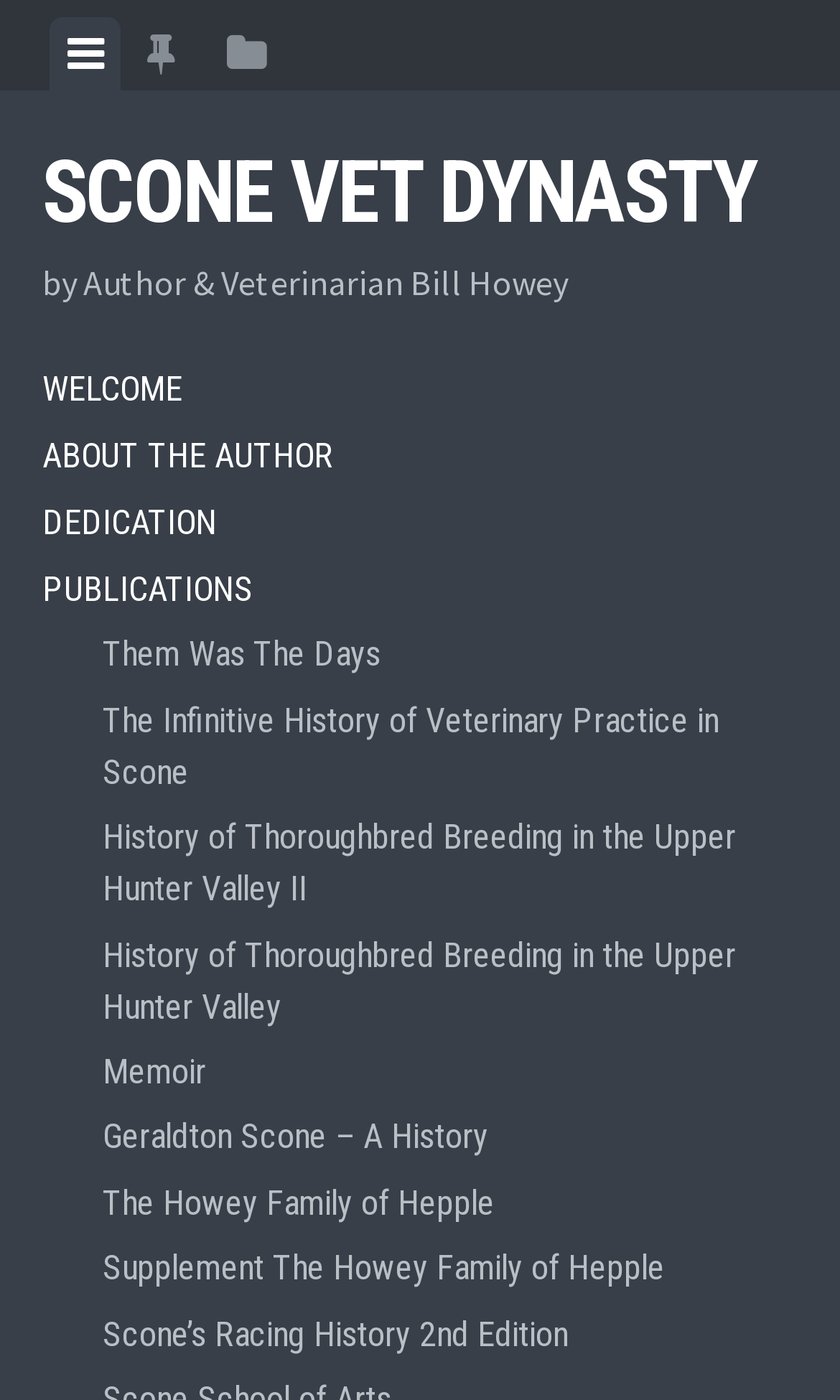Give a short answer to this question using one word or a phrase:
How many tabs are available in the tablist?

3